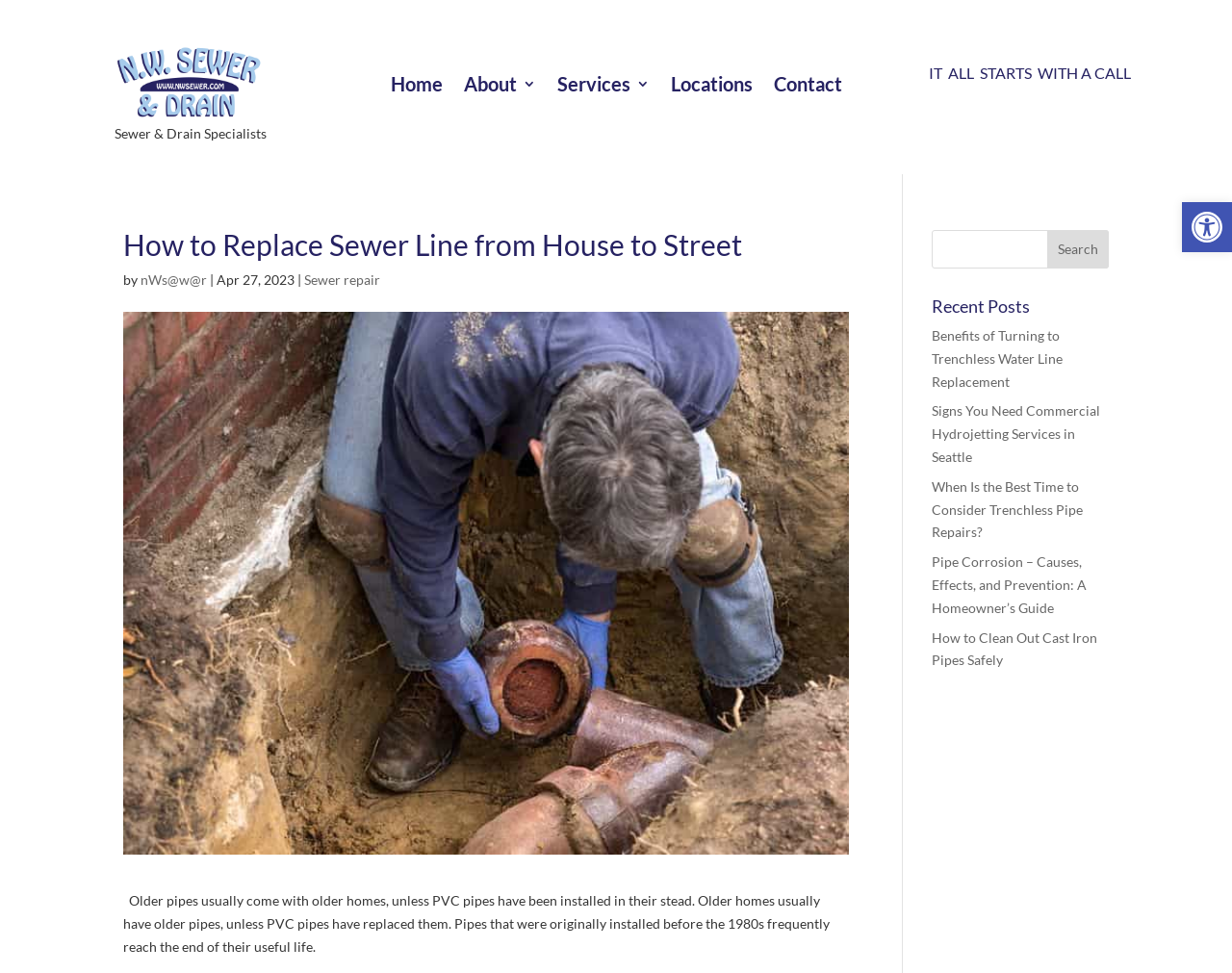Provide a one-word or short-phrase response to the question:
What is the purpose of the search bar?

To search the website